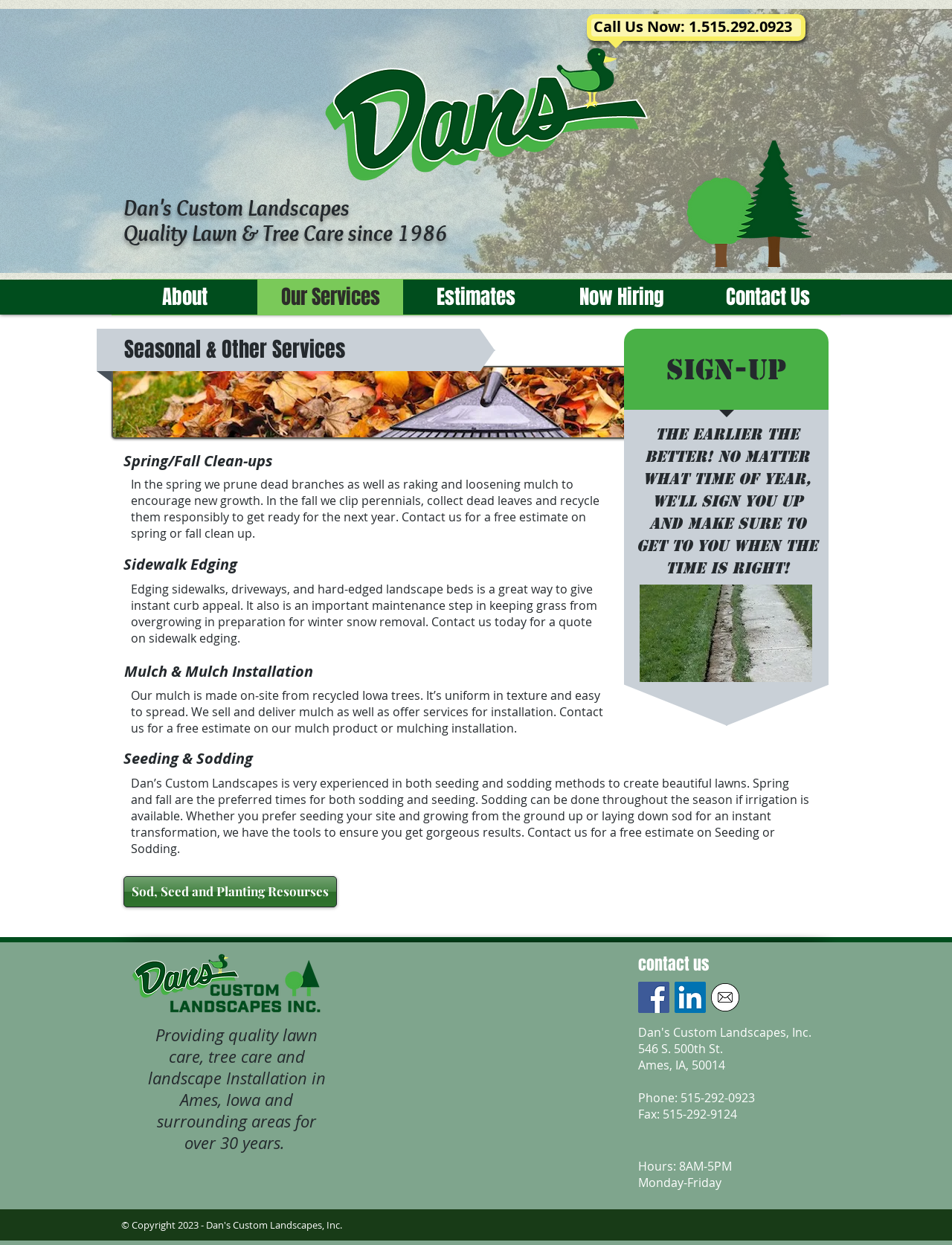Refer to the image and provide an in-depth answer to the question:
What is the phone number of Dan's Custom Landscapes?

The phone number of Dan's Custom Landscapes is mentioned in the static text element at the bottom of the webpage, along with other contact information such as fax number, hours of operation, and address.